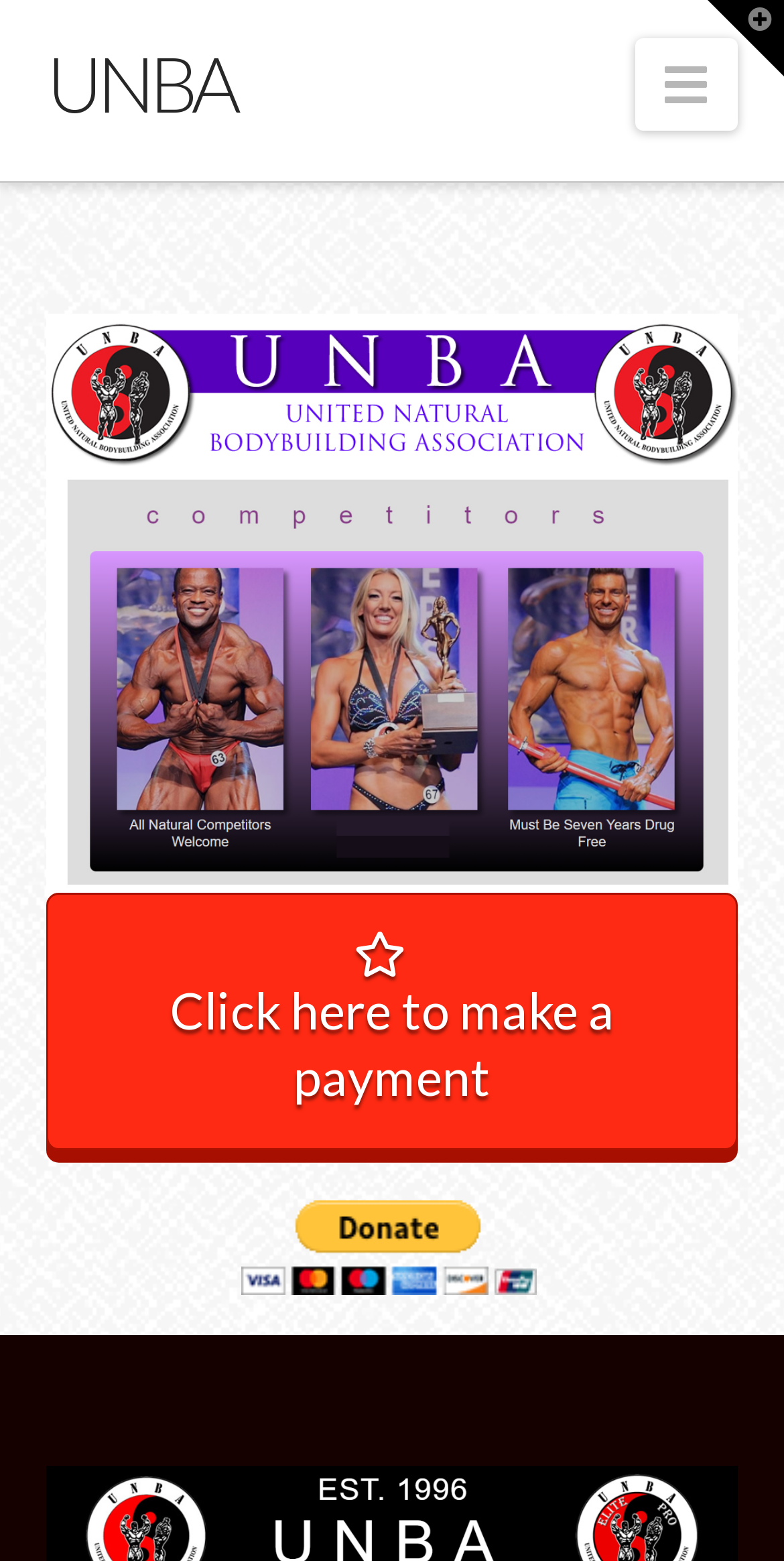What is the purpose of the button with a PayPal logo?
By examining the image, provide a one-word or phrase answer.

Make a payment